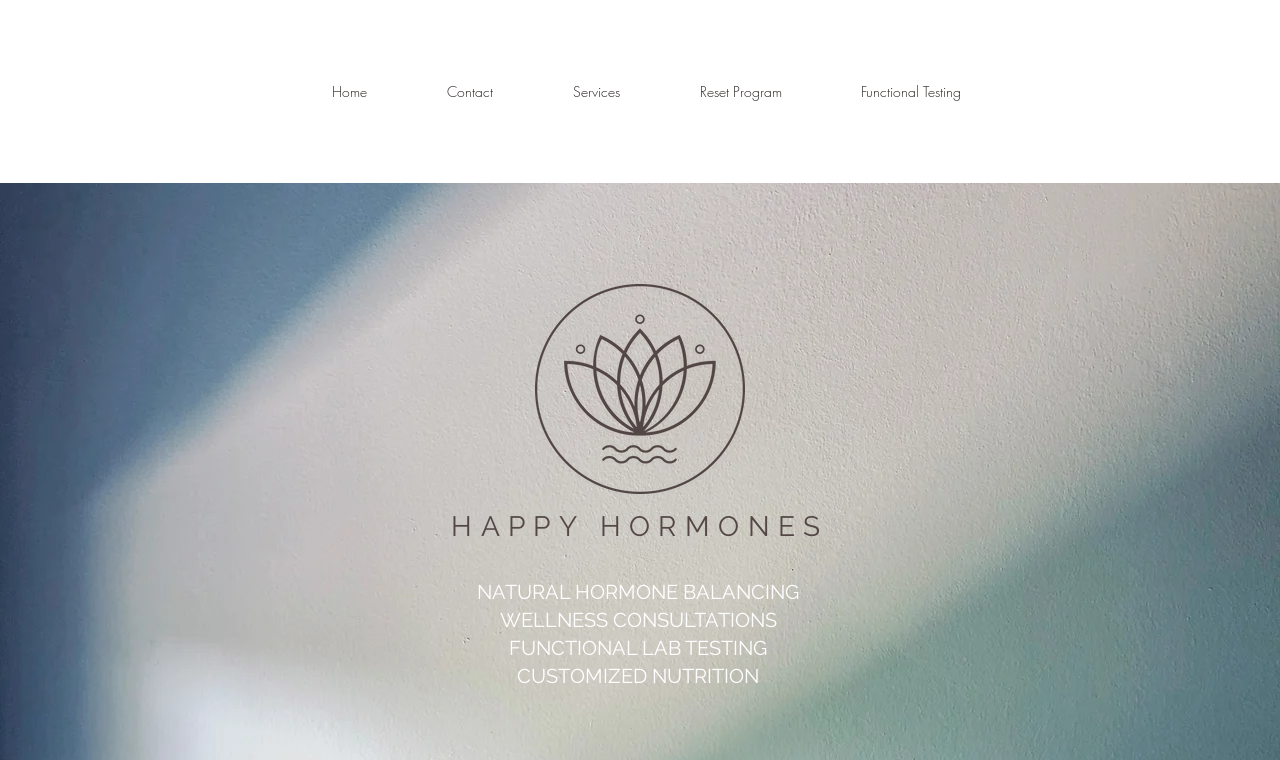Give a succinct answer to this question in a single word or phrase: 
What is the main topic of the webpage?

Wellness and hormone balancing